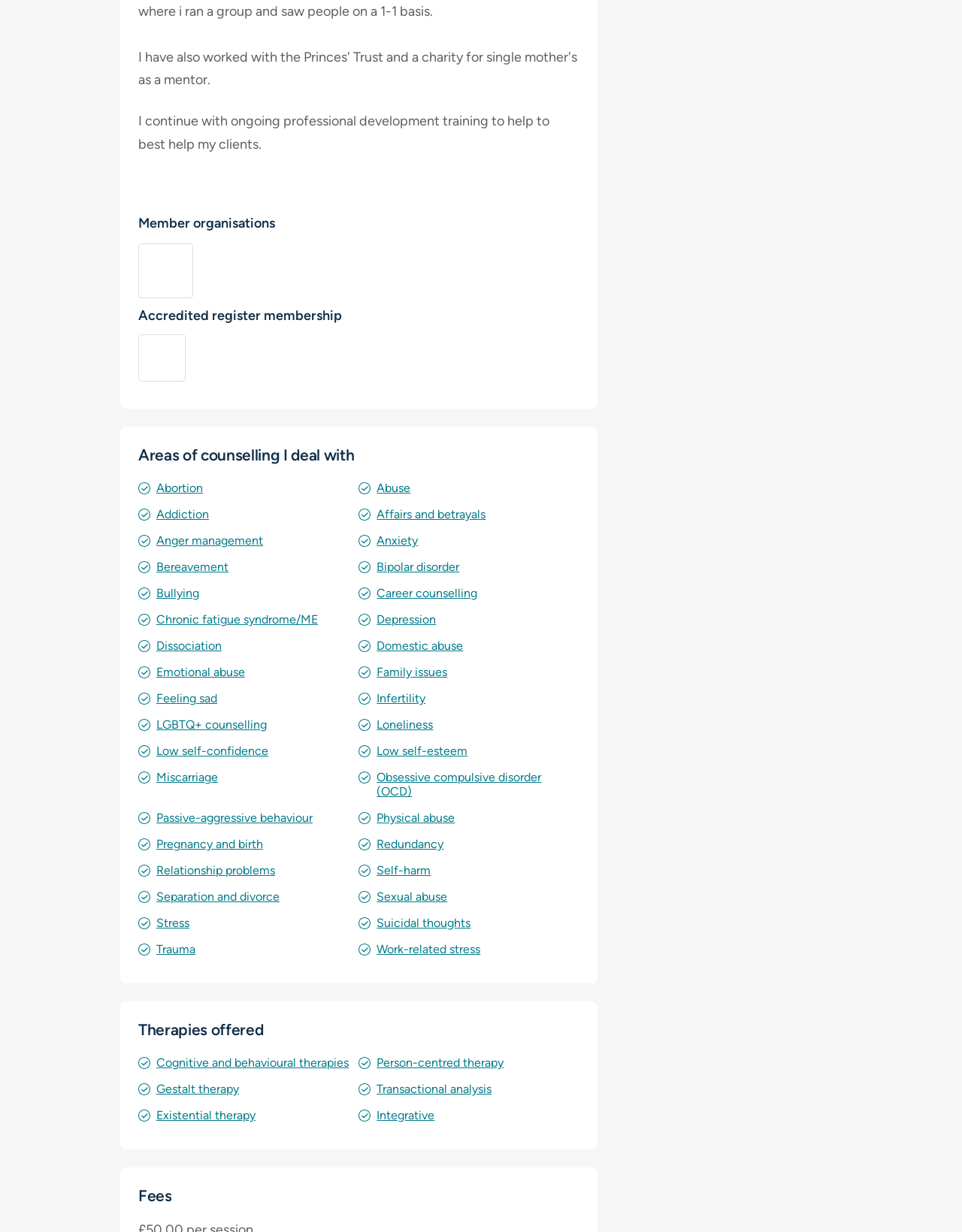Could you determine the bounding box coordinates of the clickable element to complete the instruction: "View areas of counselling for Abortion"? Provide the coordinates as four float numbers between 0 and 1, i.e., [left, top, right, bottom].

[0.162, 0.39, 0.211, 0.402]